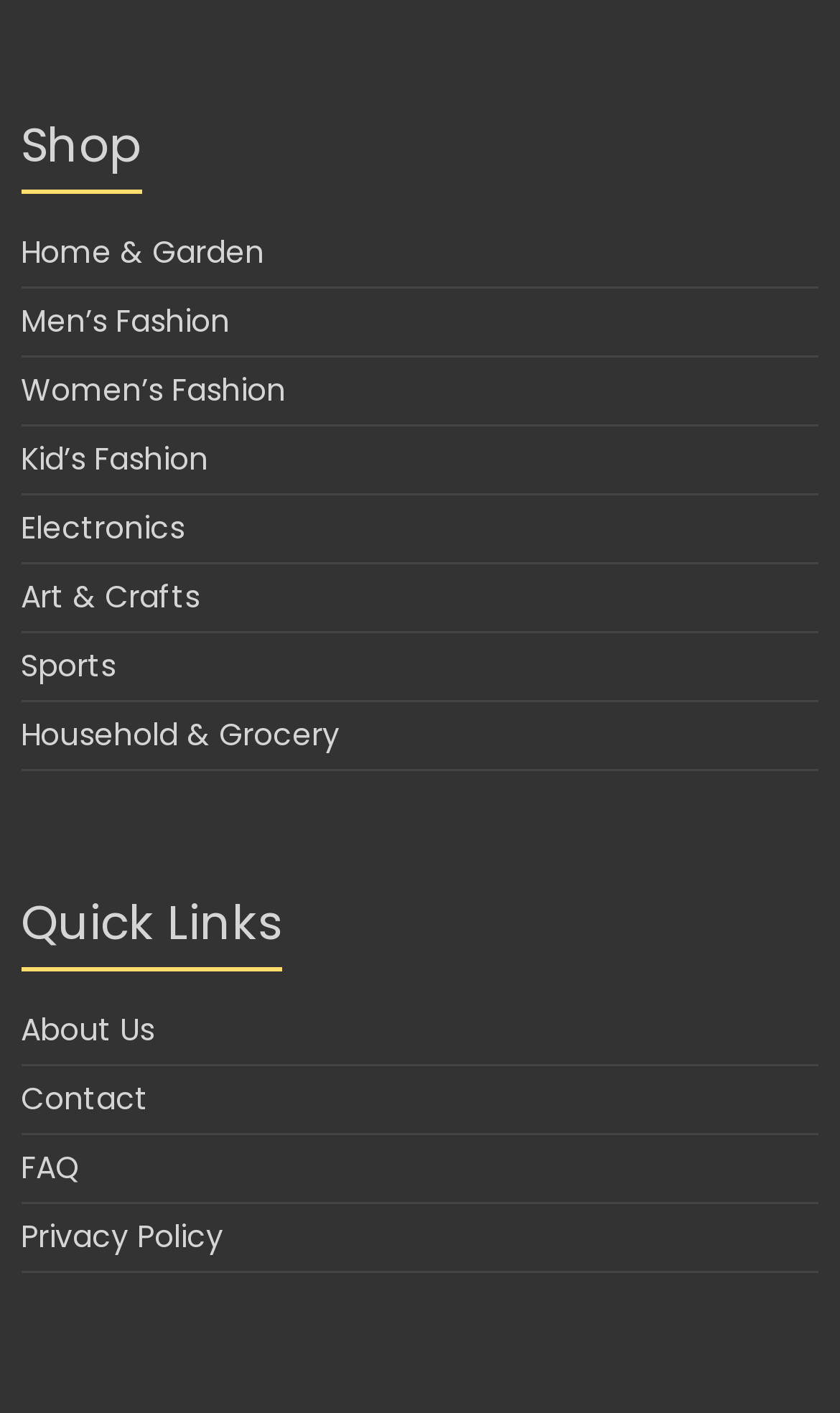Carefully observe the image and respond to the question with a detailed answer:
What is the first category in the shop?

I looked at the links under the 'Shop' heading and found that the first category is 'Home & Garden'.